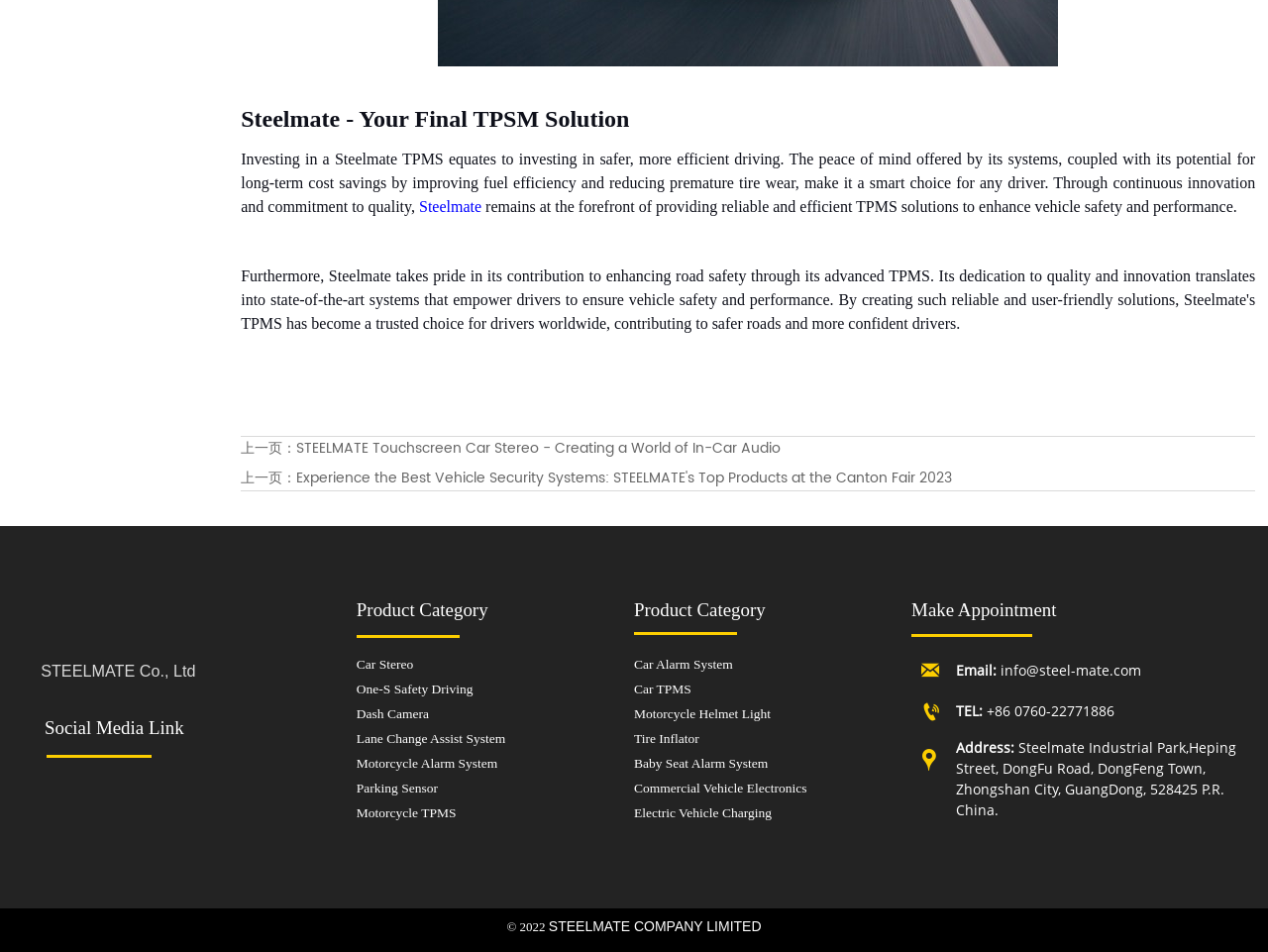Using the element description Baby Seat Alarm System, predict the bounding box coordinates for the UI element. Provide the coordinates in (top-left x, top-left y, bottom-right x, bottom-right y) format with values ranging from 0 to 1.

[0.5, 0.789, 0.719, 0.815]